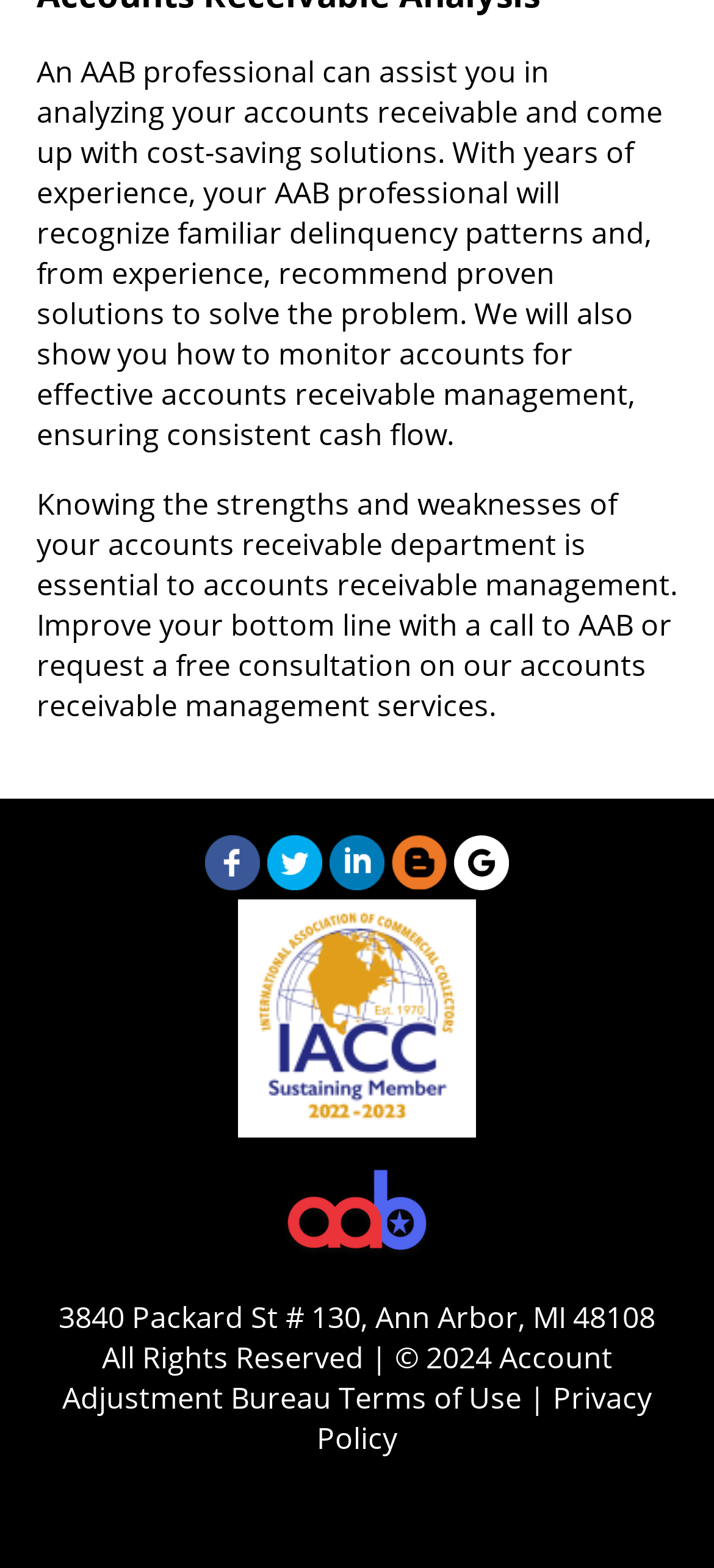What service does AAB provide?
Based on the image, answer the question with as much detail as possible.

Based on the StaticText element with ID 101, it is clear that AAB provides accounts receivable management services, including analyzing accounts receivable and providing cost-saving solutions.